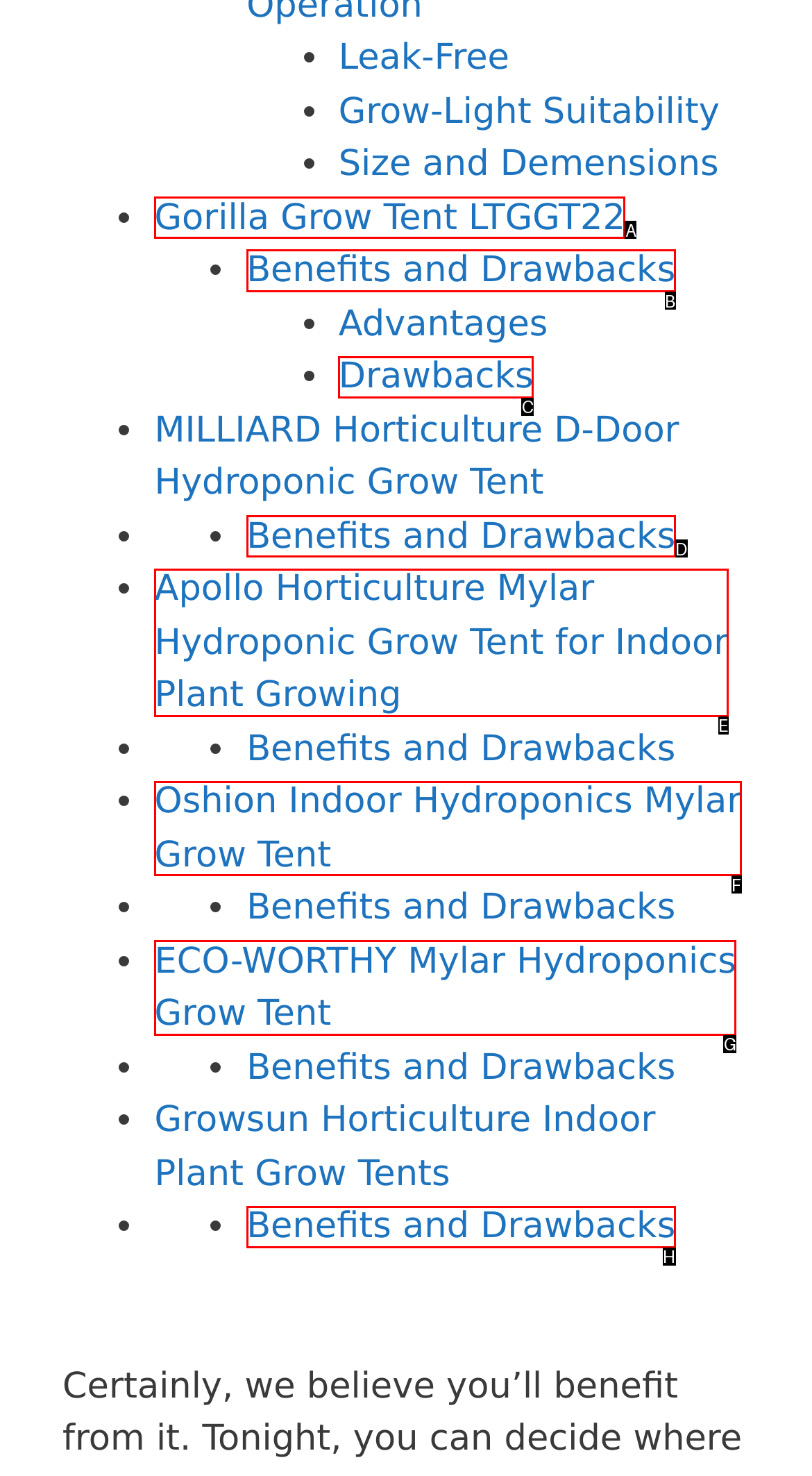Pick the HTML element that should be clicked to execute the task: View LinkedIn profile
Respond with the letter corresponding to the correct choice.

None